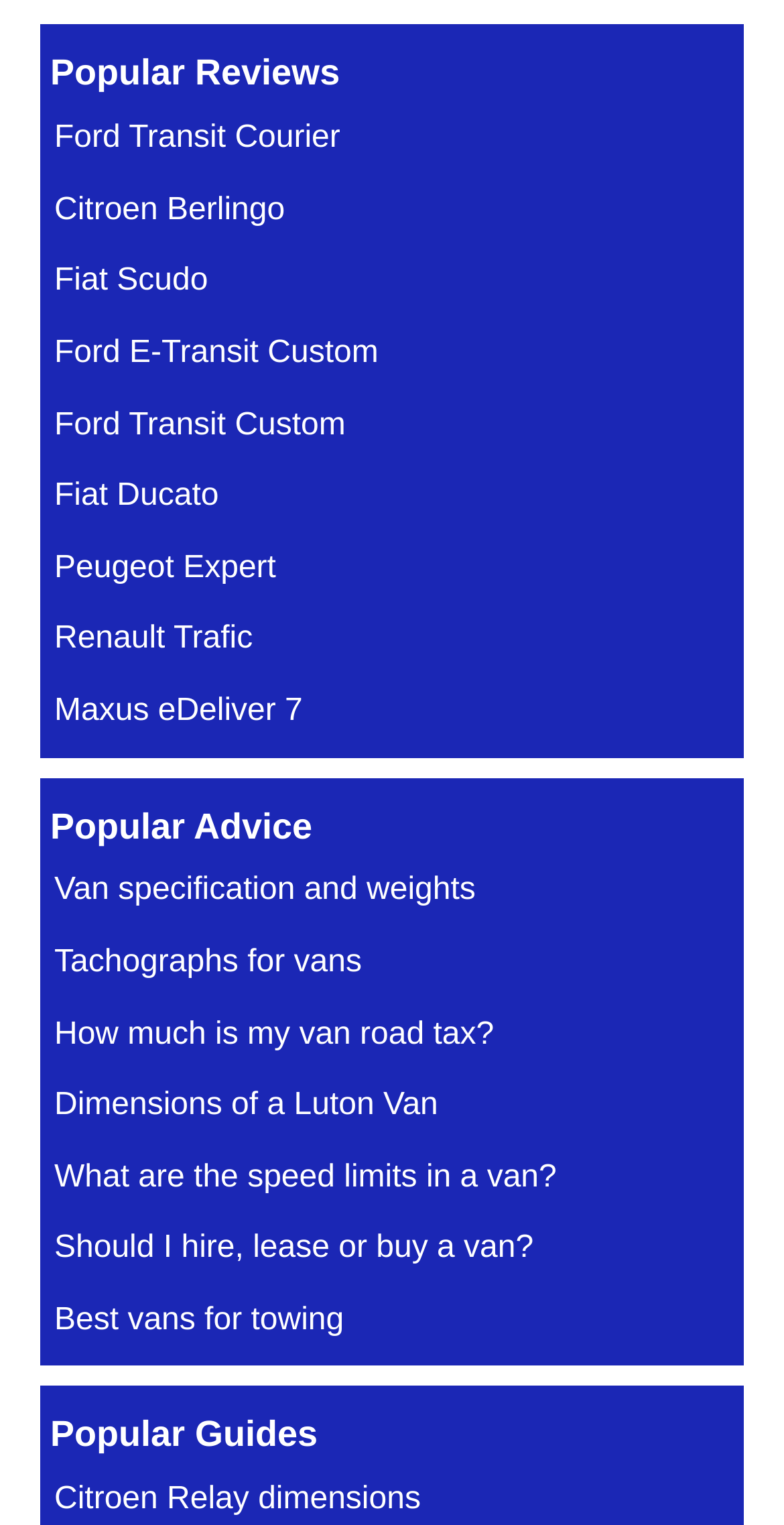How many links are under 'Popular Reviews'?
Refer to the screenshot and deliver a thorough answer to the question presented.

Under the 'Popular Reviews' section, there are 6 link elements which are 'Ford Transit Courier', 'Citroen Berlingo', 'Fiat Scudo', 'Ford E-Transit Custom', 'Ford Transit Custom', and 'Fiat Ducato'. These links are located vertically below the 'Popular Reviews' static text element.